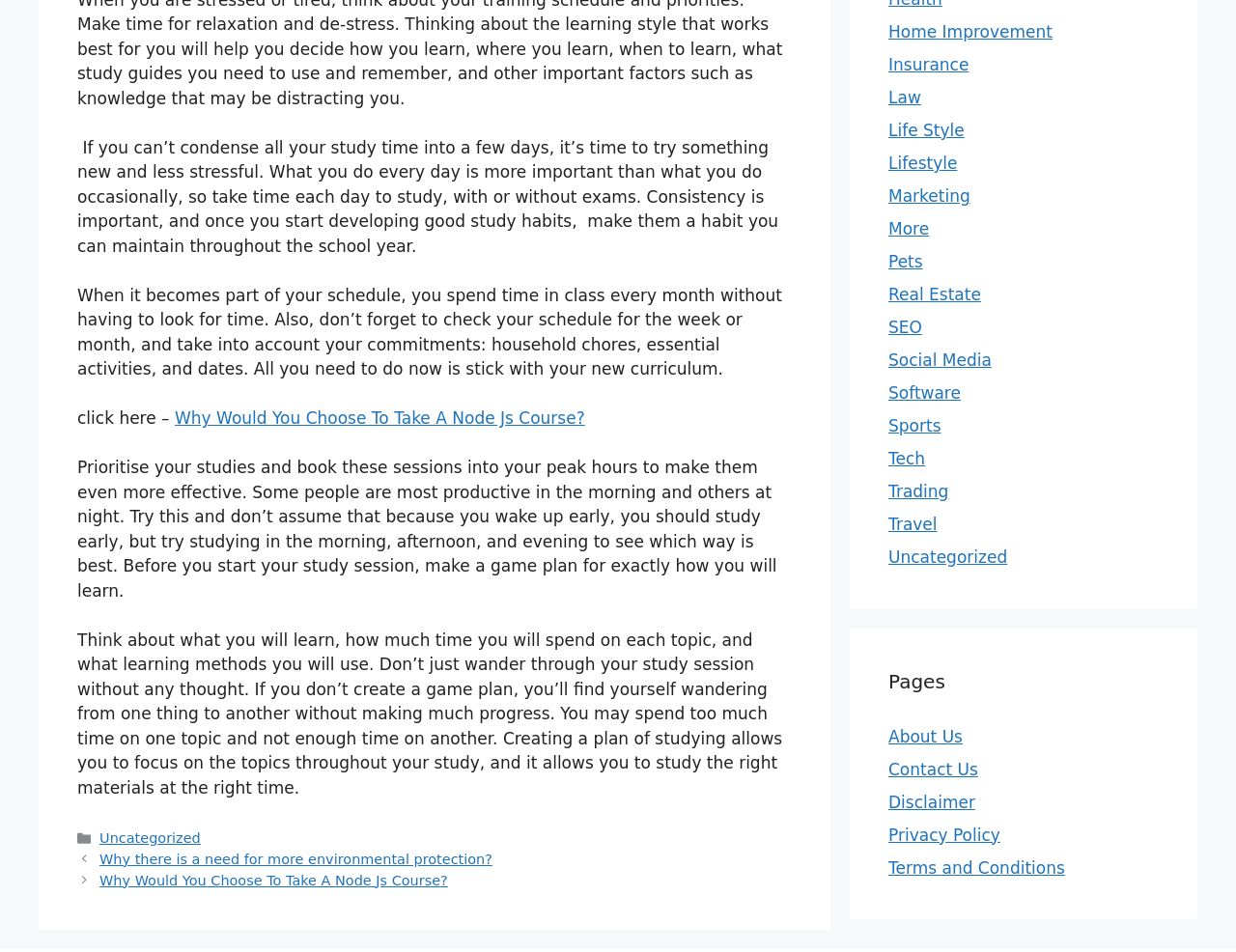Please find the bounding box coordinates of the element that you should click to achieve the following instruction: "go to 'About Us'". The coordinates should be presented as four float numbers between 0 and 1: [left, top, right, bottom].

[0.719, 0.763, 0.779, 0.783]